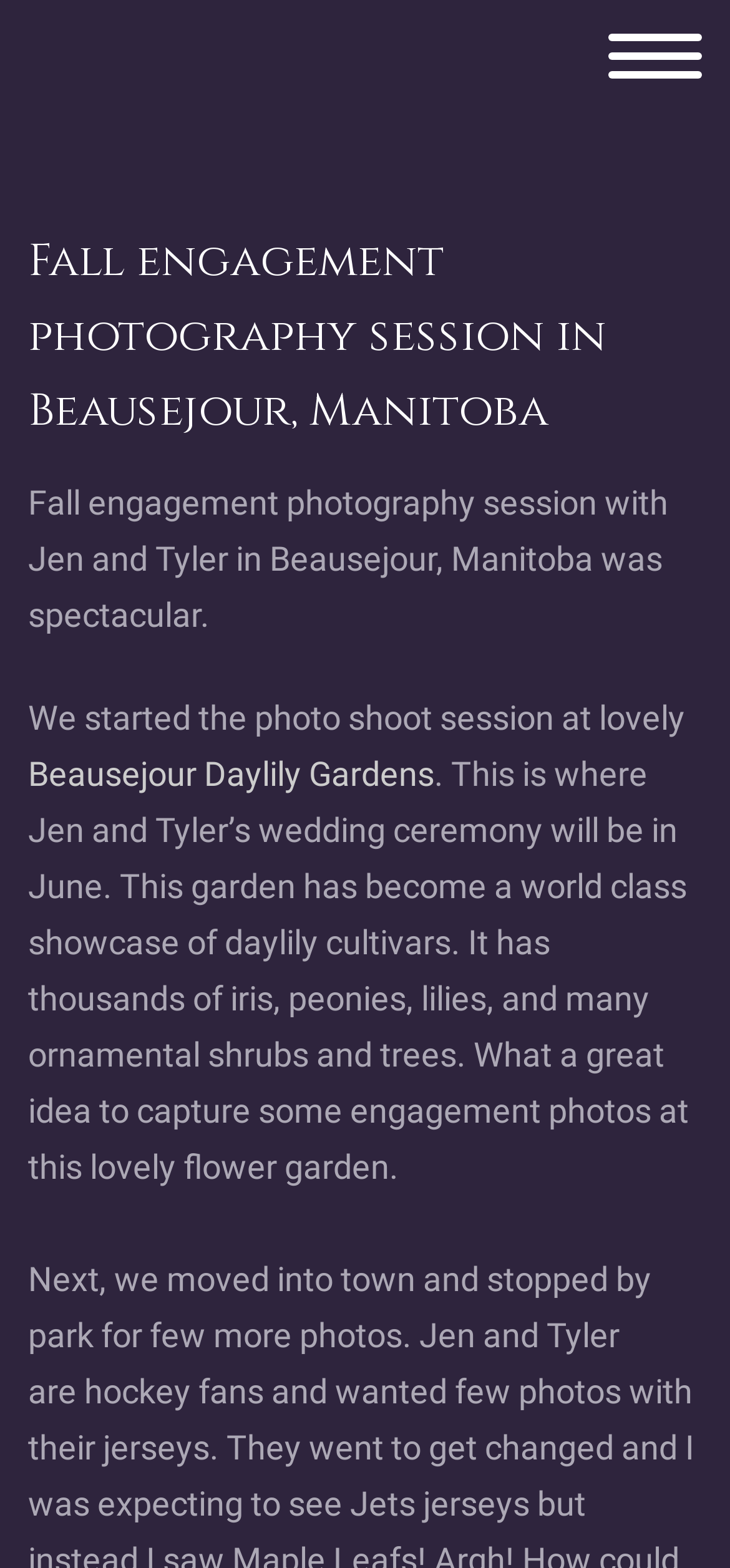Who are the individuals in the engagement photography session?
Give a detailed explanation using the information visible in the image.

The static text mentions that the engagement photography session was with Jen and Tyler, indicating that they are the individuals involved in the session.